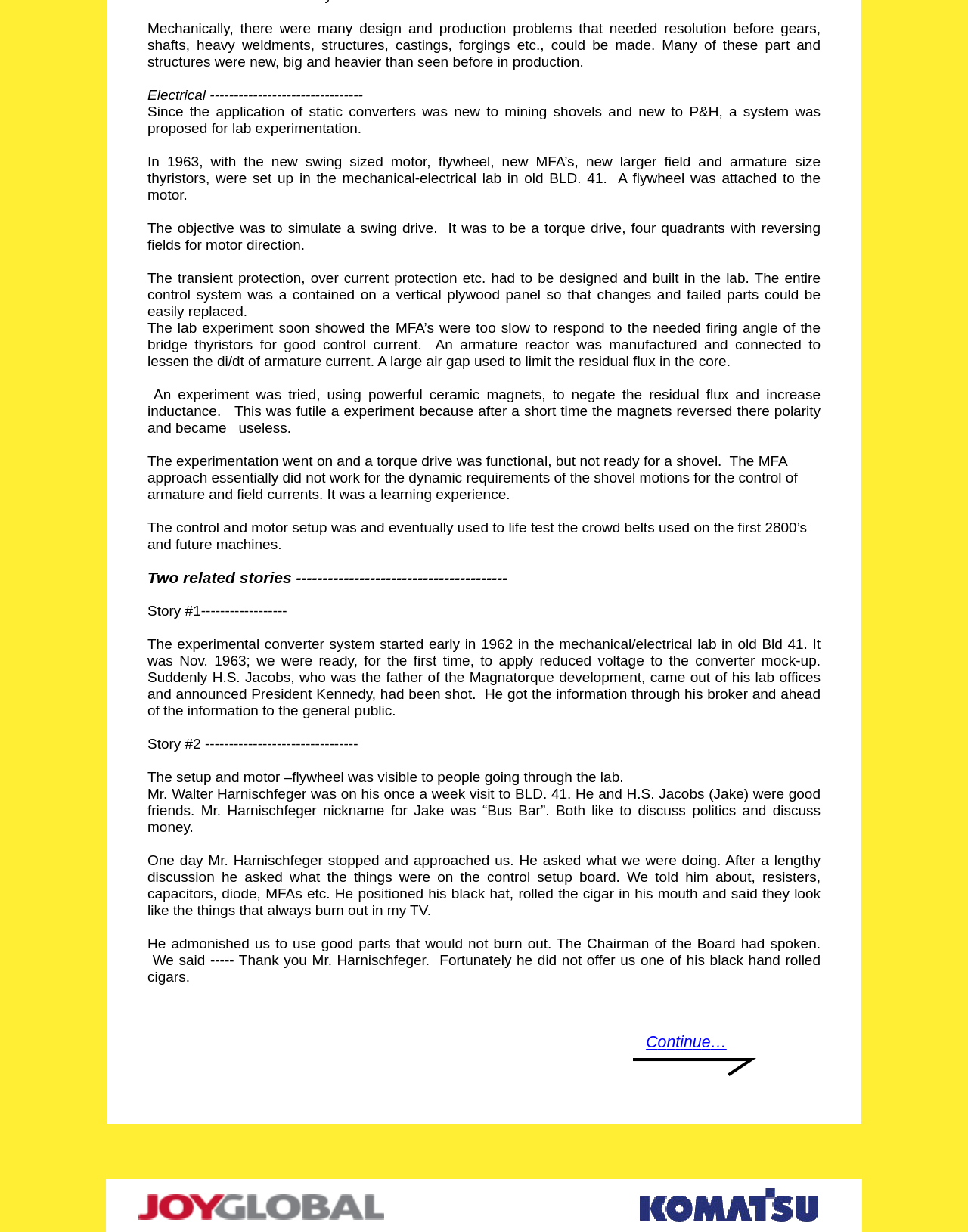Please provide the bounding box coordinate of the region that matches the element description: How to Choose Shower Head. Coordinates should be in the format (top-left x, top-left y, bottom-right x, bottom-right y) and all values should be between 0 and 1.

None